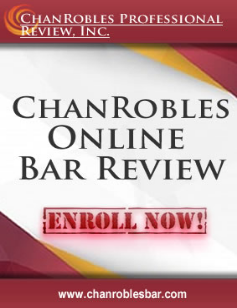What is the website address provided?
Using the image, answer in one word or phrase.

www.chanroblesbar.com